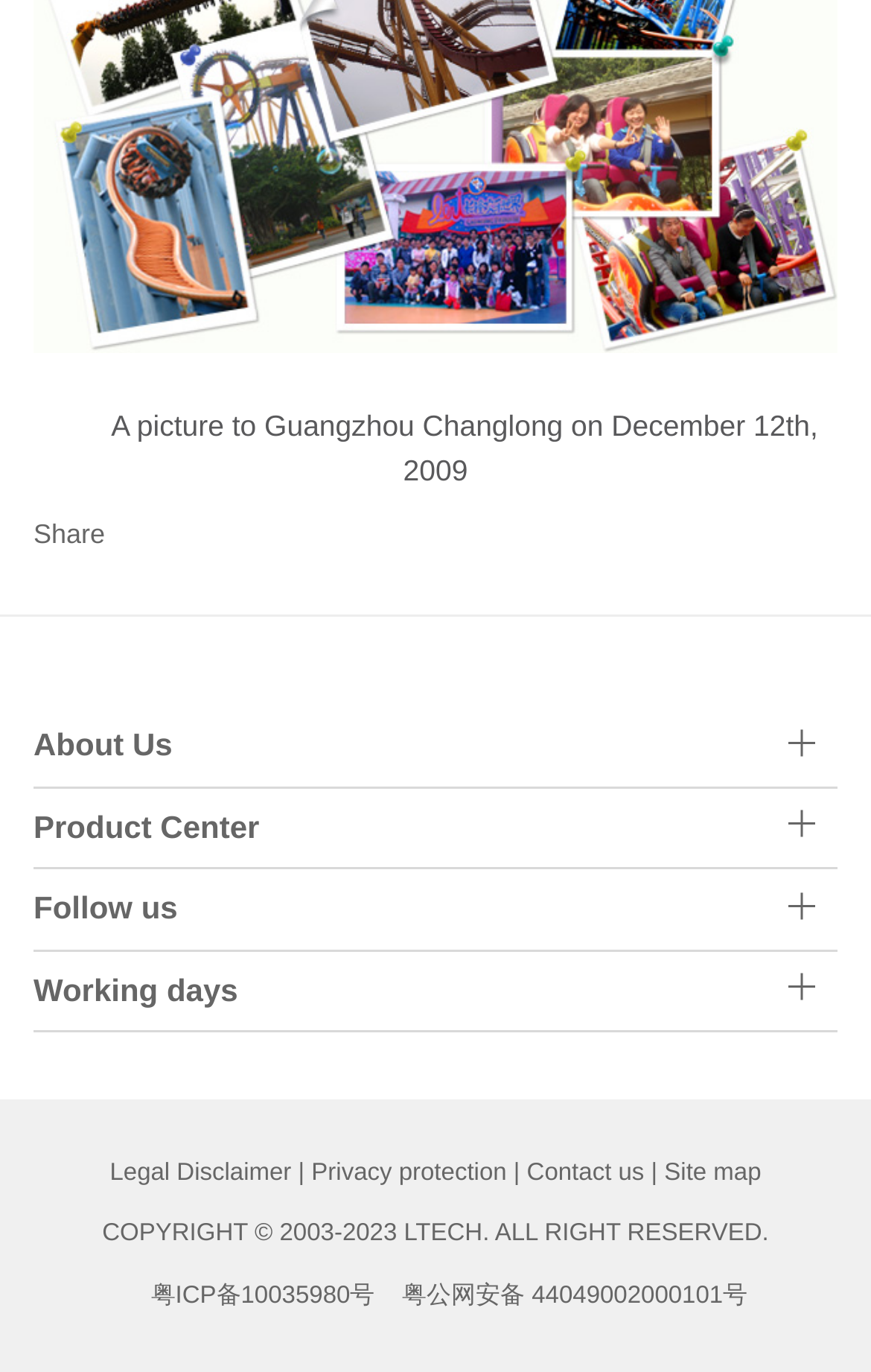What is the copyright year range?
Please elaborate on the answer to the question with detailed information.

The copyright information is located at the bottom of the webpage, which states 'COPYRIGHT © 2003-2023 LTECH. ALL RIGHT RESERVED.', indicating that the company has reserved all rights from 2003 to 2023.